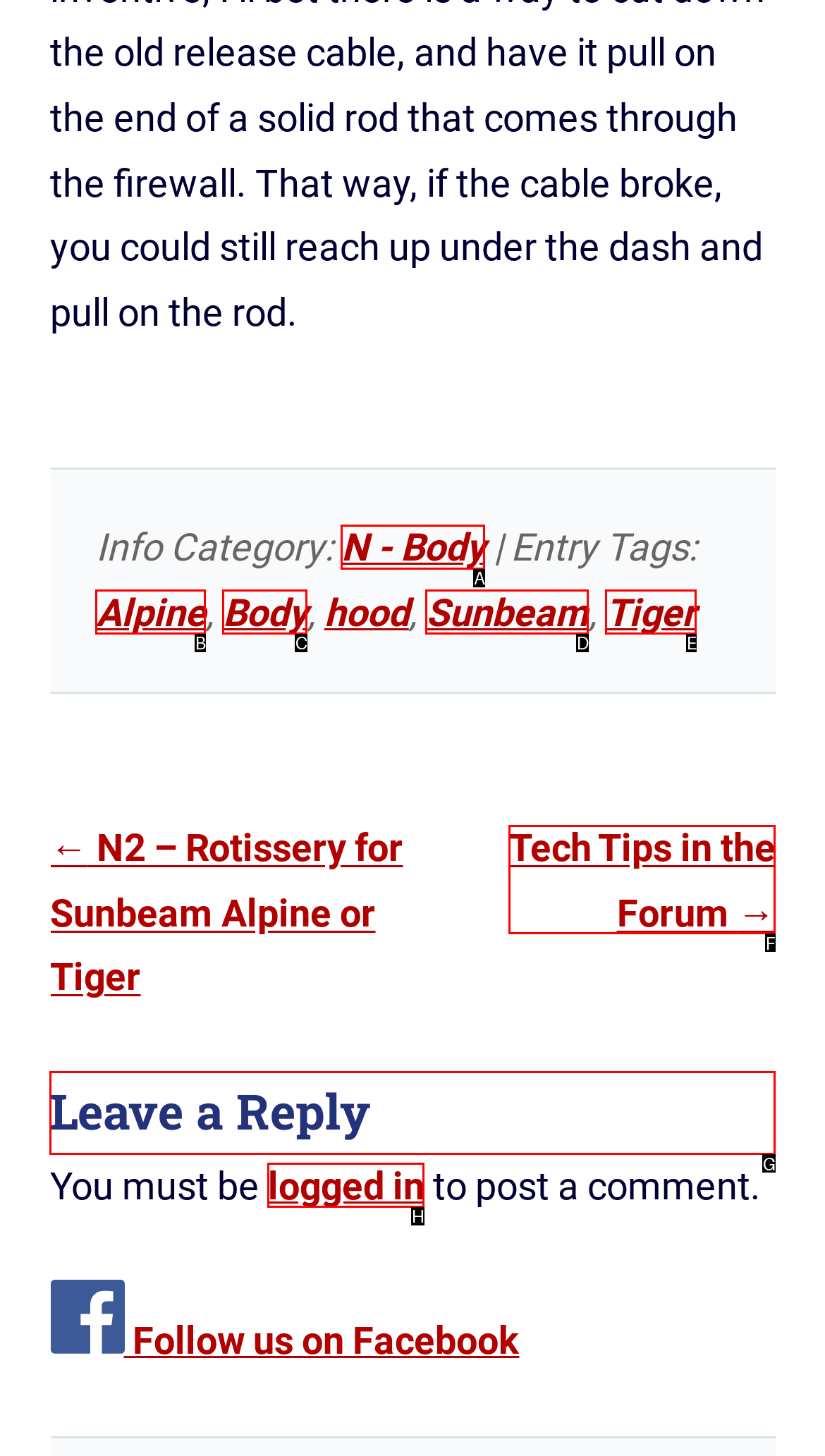Choose the HTML element that needs to be clicked for the given task: Leave a reply Respond by giving the letter of the chosen option.

G